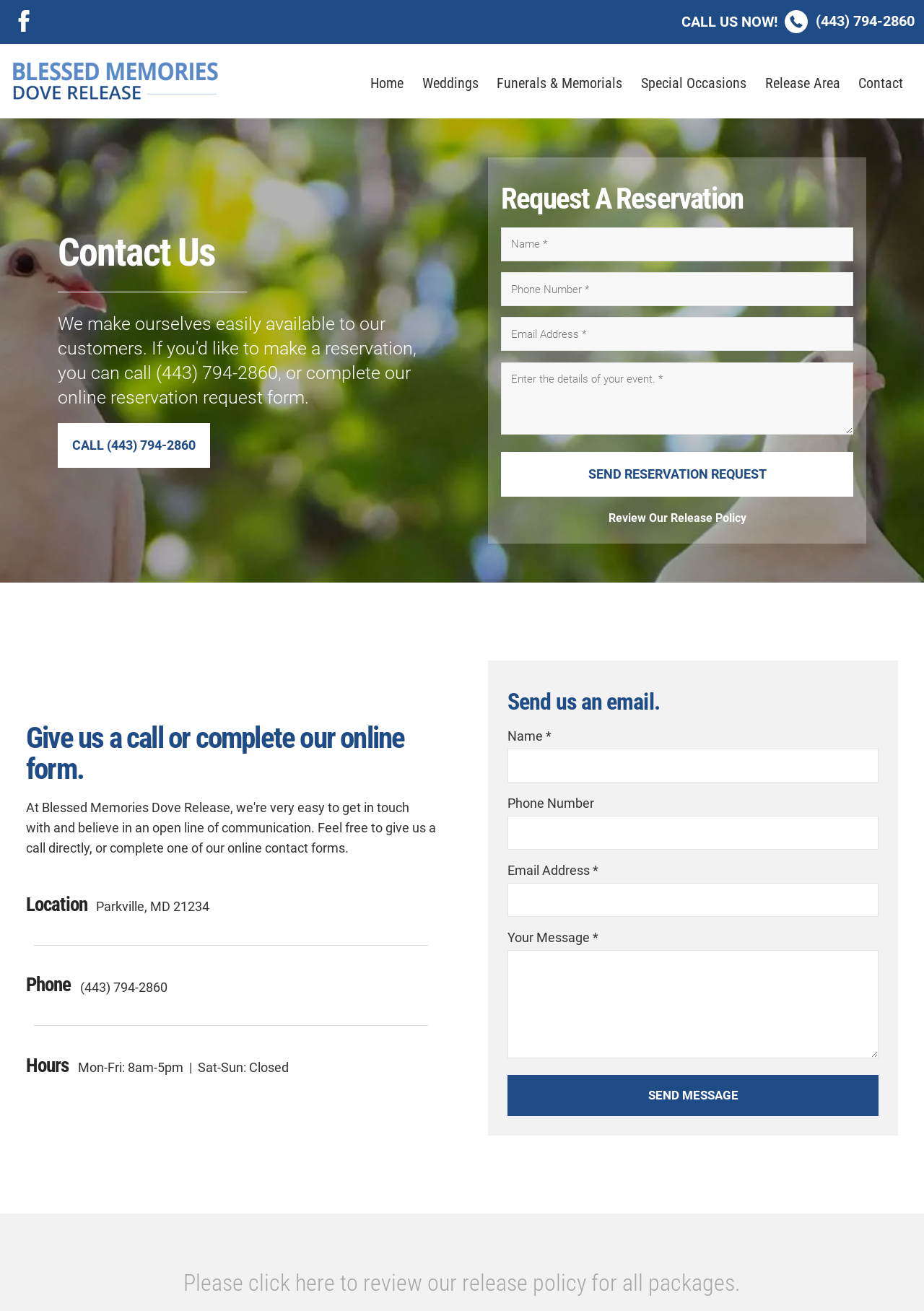Please determine the bounding box coordinates, formatted as (top-left x, top-left y, bottom-right x, bottom-right y), with all values as floating point numbers between 0 and 1. Identify the bounding box of the region described as: placeholder="Email Address *"

[0.542, 0.242, 0.924, 0.268]